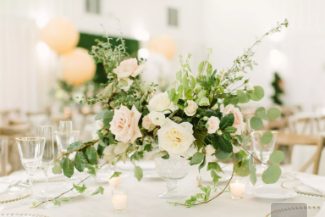Explain the image in a detailed and descriptive way.

This elegant image showcases a beautifully arranged floral centerpiece, perfect for a wedding or special event. The arrangement features soft, romantic roses in shades of blush and cream, complemented by lush green foliage and delicate sprigs. The centerpiece is placed on a beautifully set table, adorned with glassware and surrounded by tasteful decor. Soft, ambient lighting enhances the romantic atmosphere, while out-of-focus elements in the background create a dreamy backdrop, hinting at a festive occasion. Overall, the scene exudes sophistication and a touch of charm, emphasizing the joyful spirit of celebration.